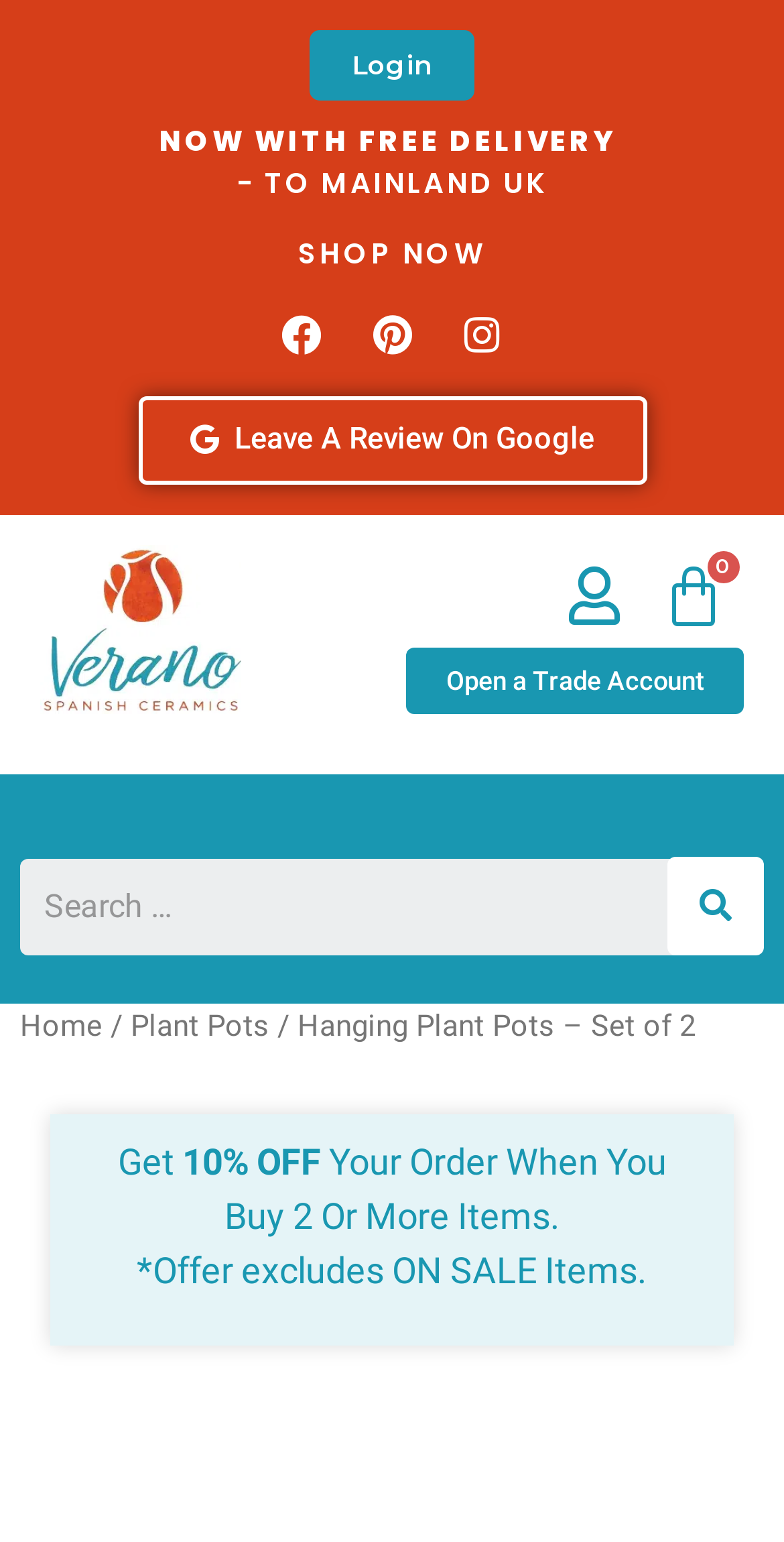Locate the bounding box coordinates of the element that needs to be clicked to carry out the instruction: "Check the 'Payment & Shipping Terms'". The coordinates should be given as four float numbers ranging from 0 to 1, i.e., [left, top, right, bottom].

None